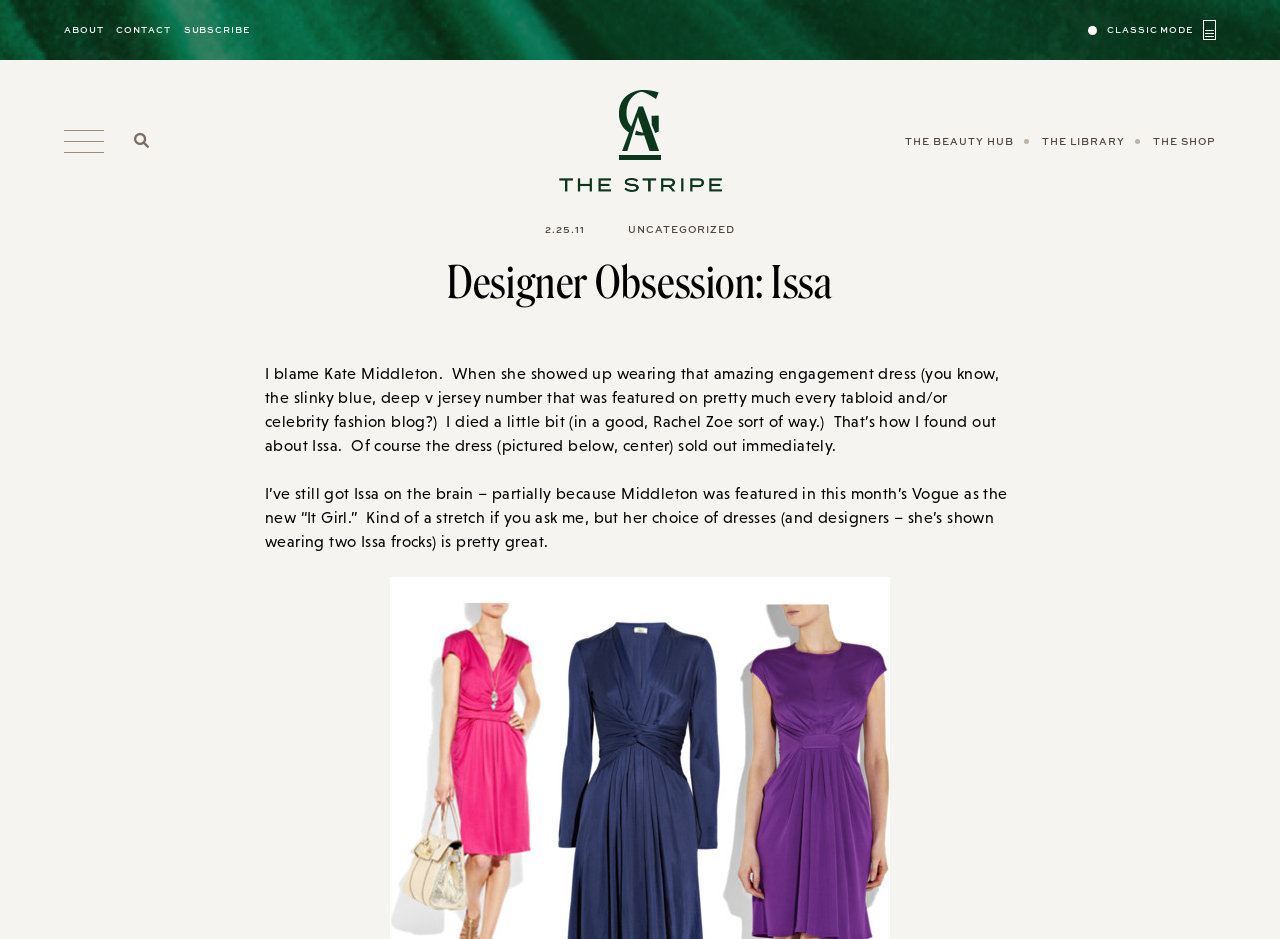Based on the element description "The Shop", predict the bounding box coordinates of the UI element.

[0.901, 0.132, 0.95, 0.168]